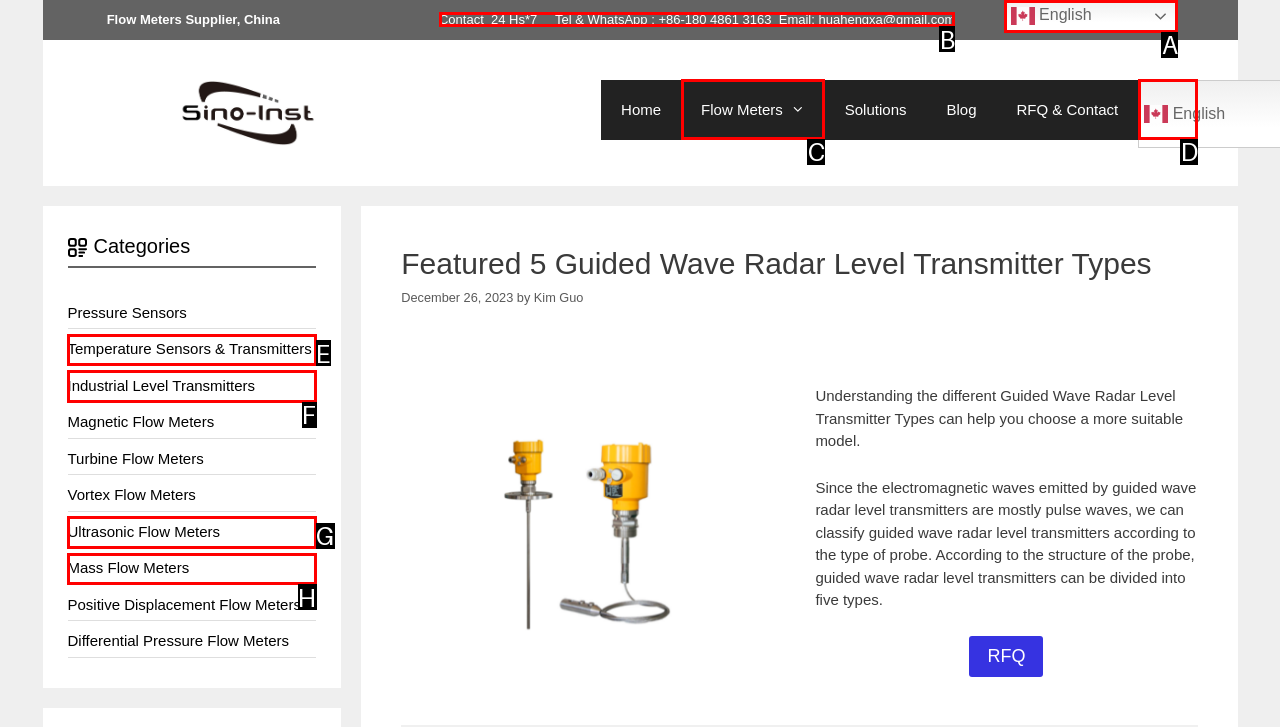Indicate the HTML element that should be clicked to perform the task: Contact the supplier via WhatsApp Reply with the letter corresponding to the chosen option.

B